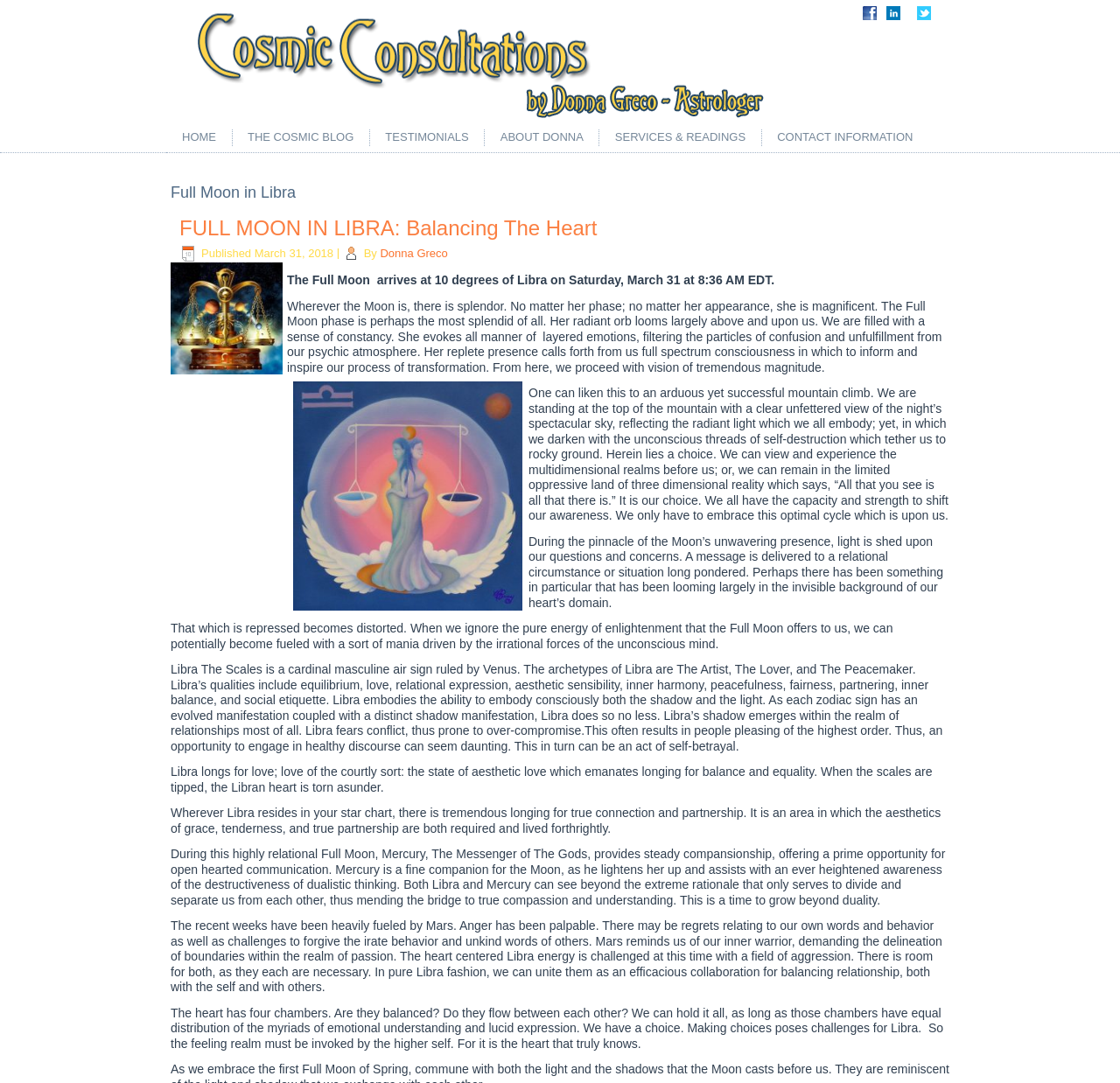Answer the question using only one word or a concise phrase: What is the purpose of the Full Moon phase according to the article?

To evoke full spectrum consciousness